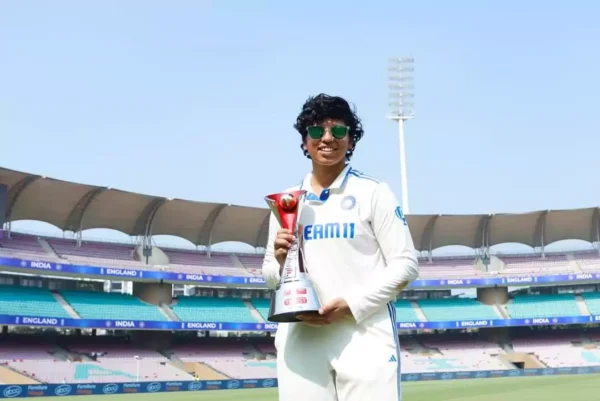What is the name on the cricket uniform?
Please interpret the details in the image and answer the question thoroughly.

The cricket uniform worn by the young cricketer has the name 'TEAM11' printed on it, indicating the team they represent.